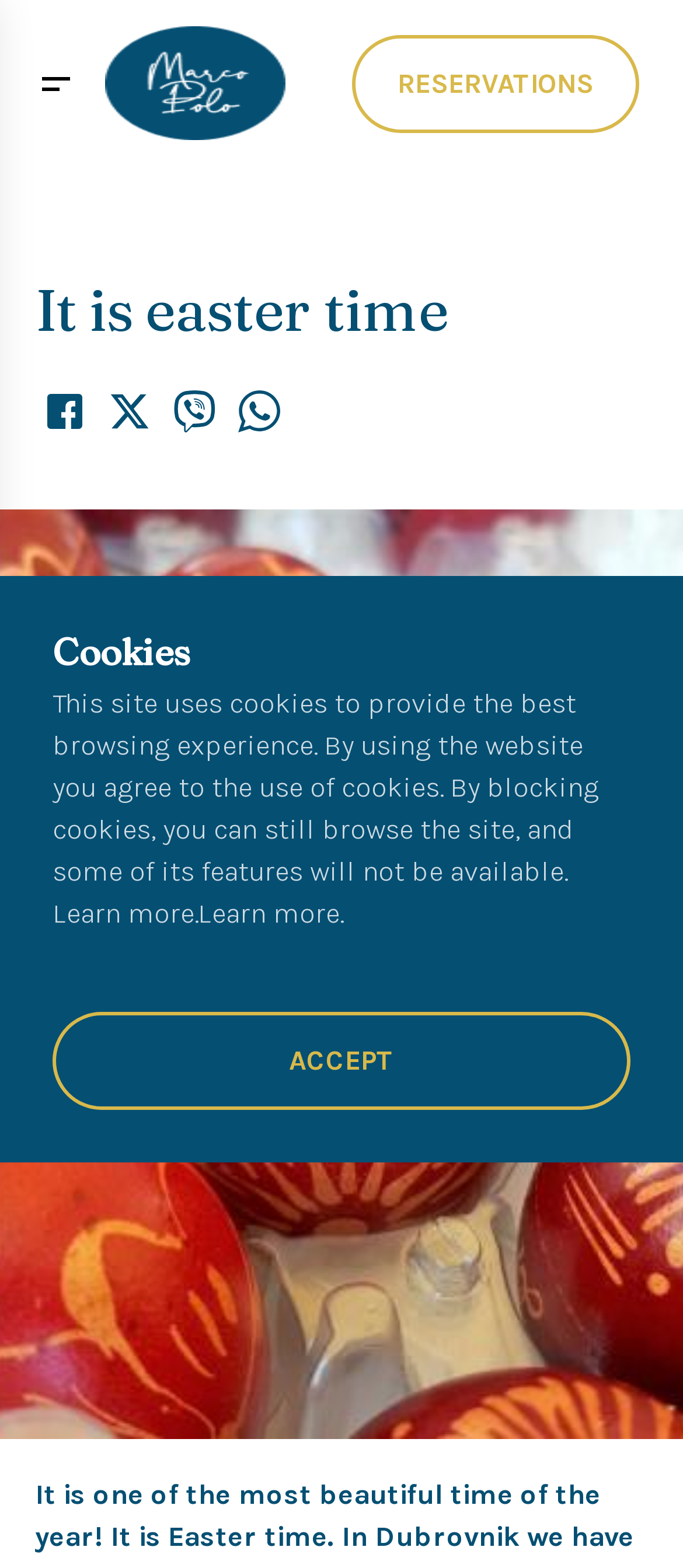Reply to the question with a single word or phrase:
How many static text elements are on the webpage?

2